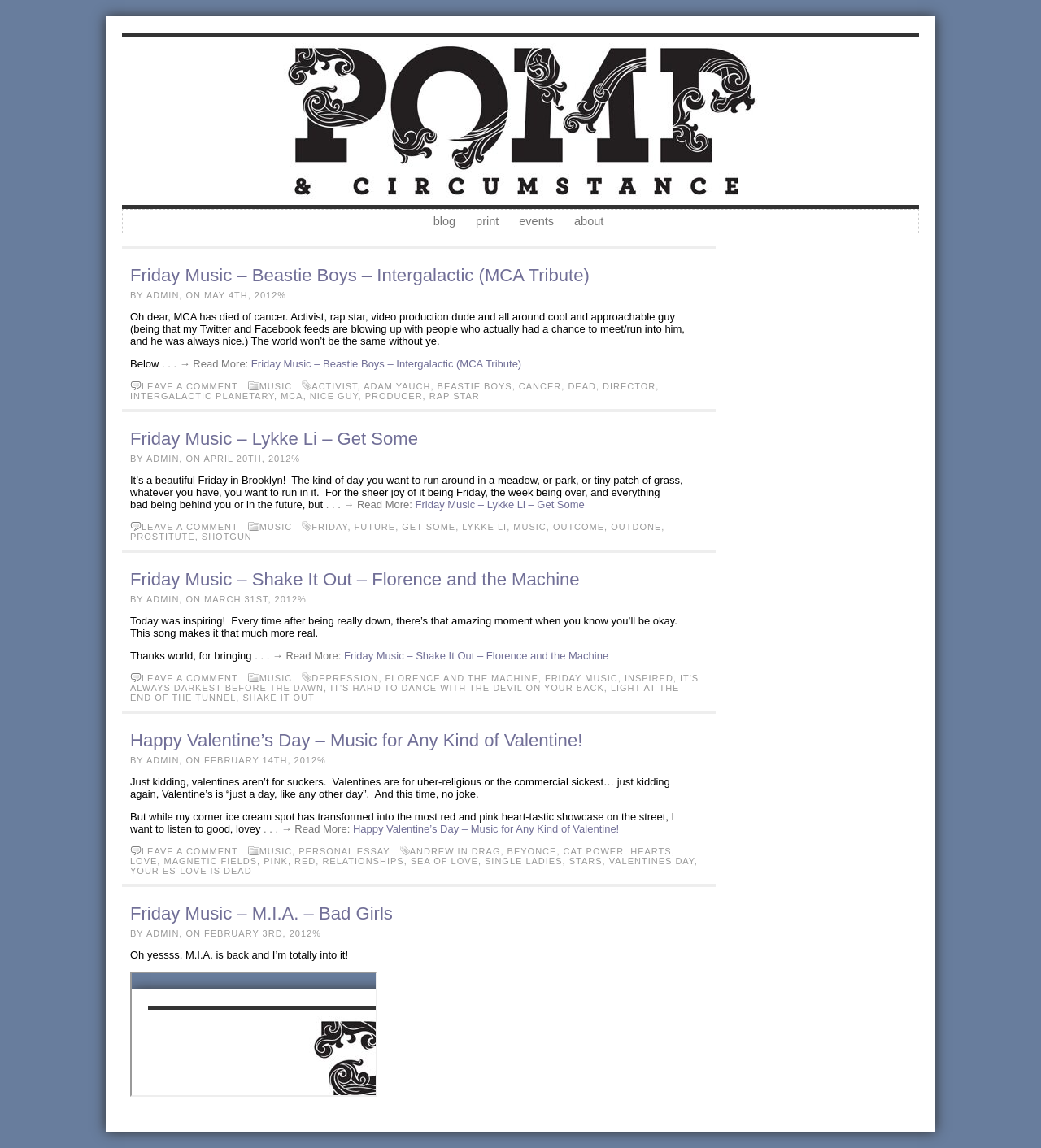Identify the bounding box for the described UI element: "your es-love is dead".

[0.125, 0.754, 0.242, 0.763]